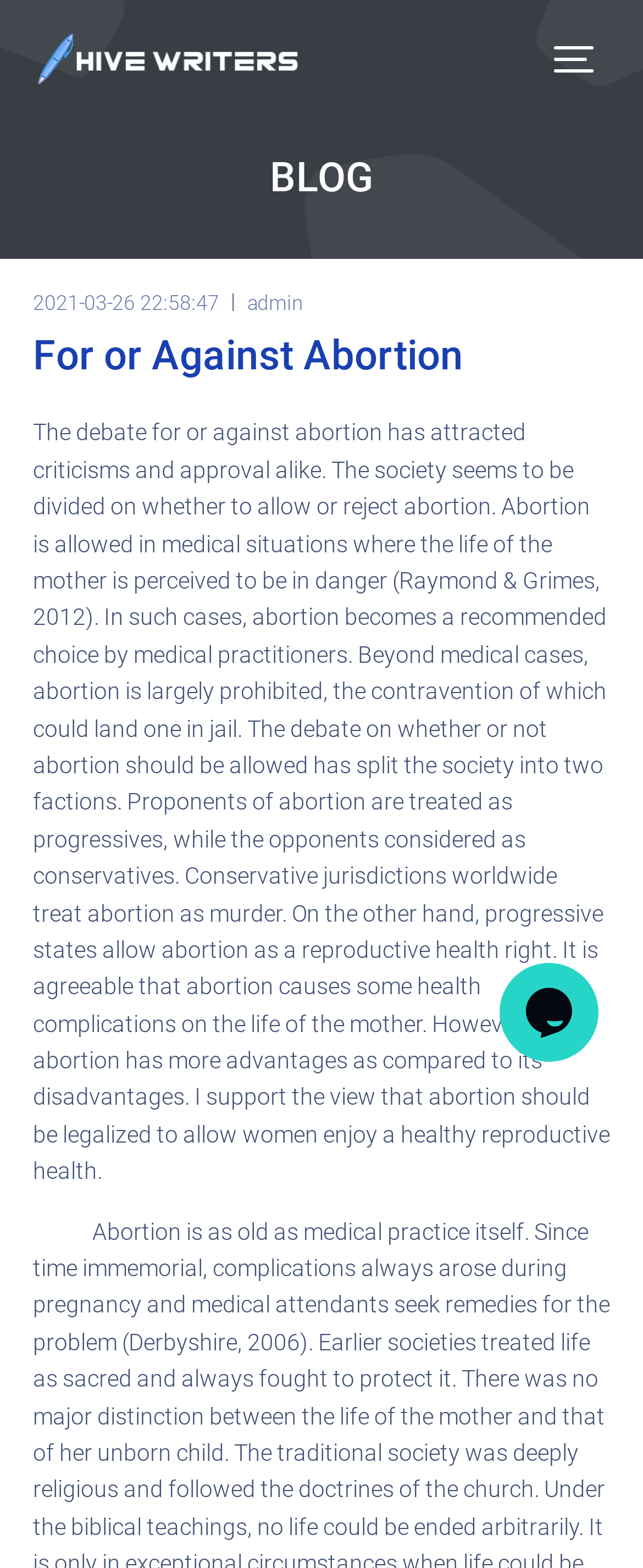Using the provided description: "2021-03-26 22:58:47", find the bounding box coordinates of the corresponding UI element. The output should be four float numbers between 0 and 1, in the format [left, top, right, bottom].

[0.051, 0.186, 0.341, 0.201]